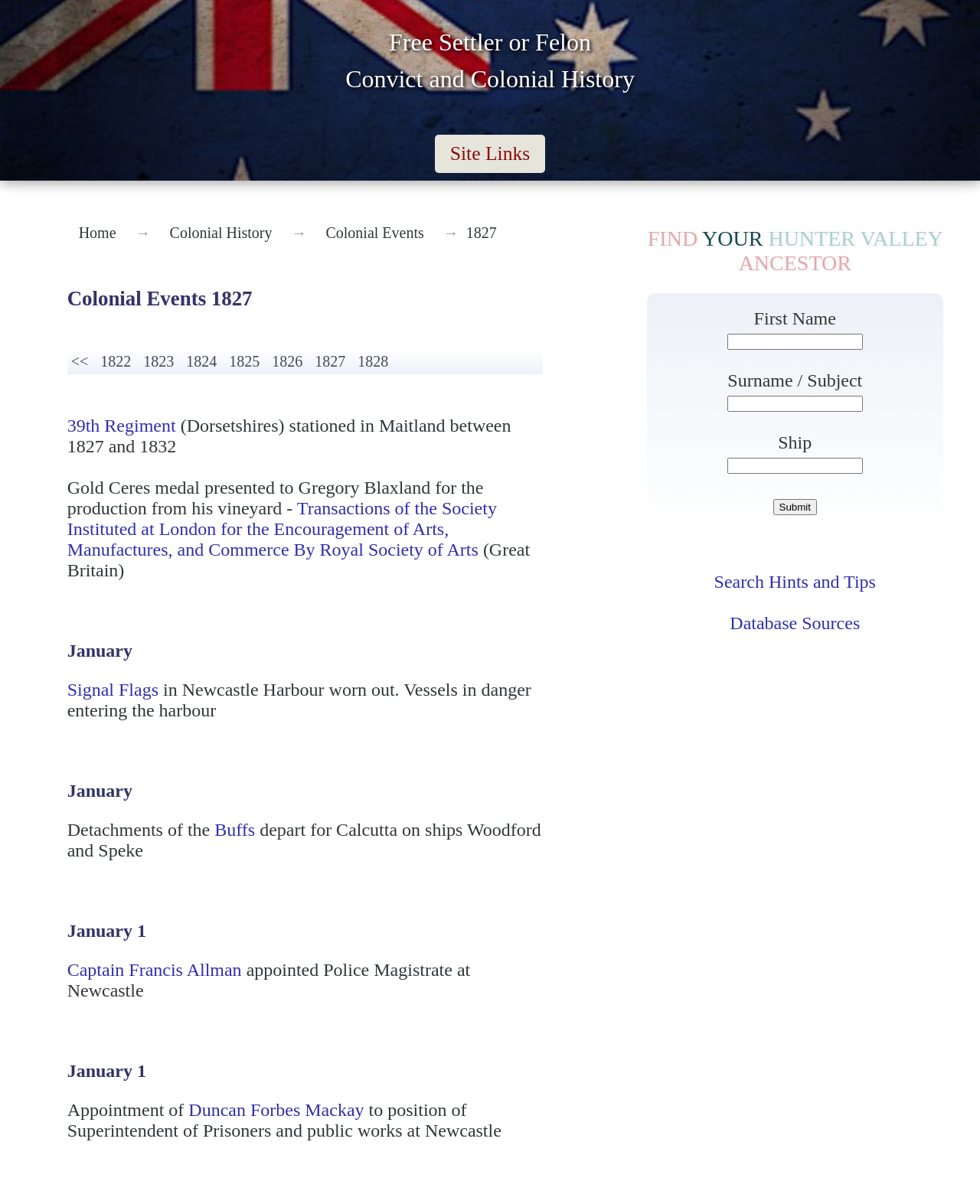Bounding box coordinates should be provided in the format (top-left x, top-left y, bottom-right x, bottom-right y) with all values between 0 and 1. Identify the bounding box for this UI element: Captain Francis Allman

[0.068, 0.797, 0.247, 0.813]